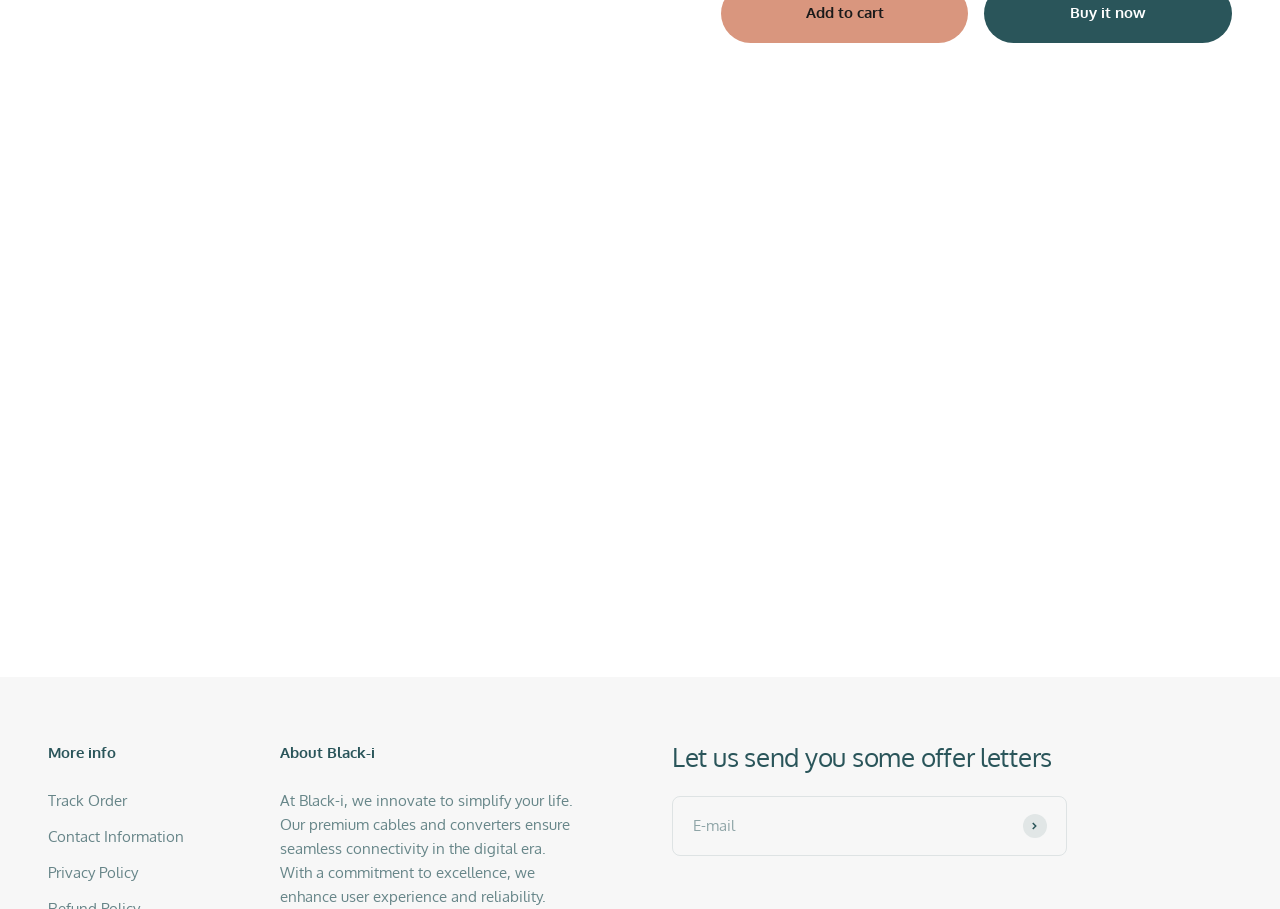What is the function of the 'Subscribe' button?
Please provide a single word or phrase in response based on the screenshot.

To subscribe to offers